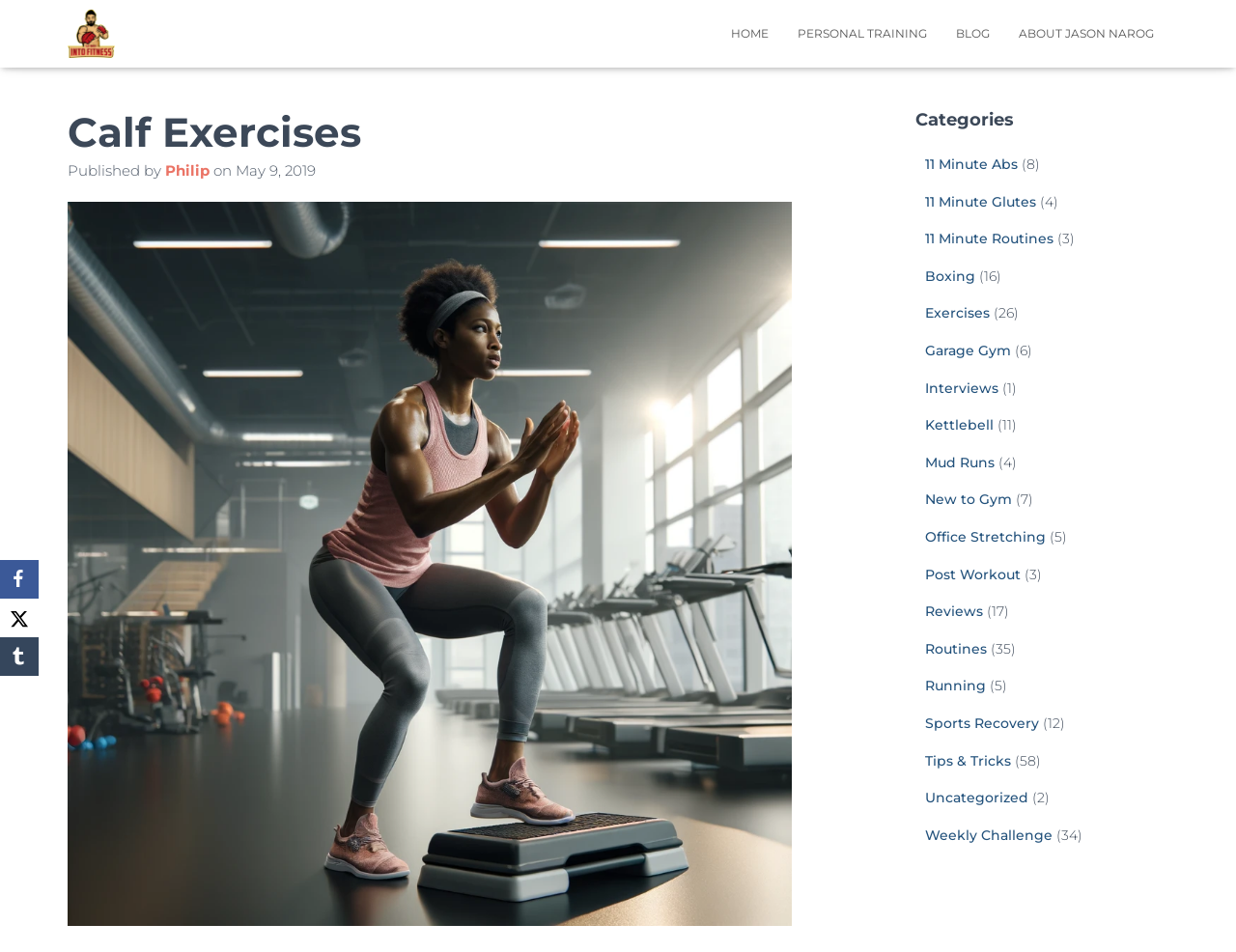For the following element description, predict the bounding box coordinates in the format (top-left x, top-left y, bottom-right x, bottom-right y). All values should be floating point numbers between 0 and 1. Description: title="Get Back Into Fitness"

[0.043, 0.01, 0.105, 0.061]